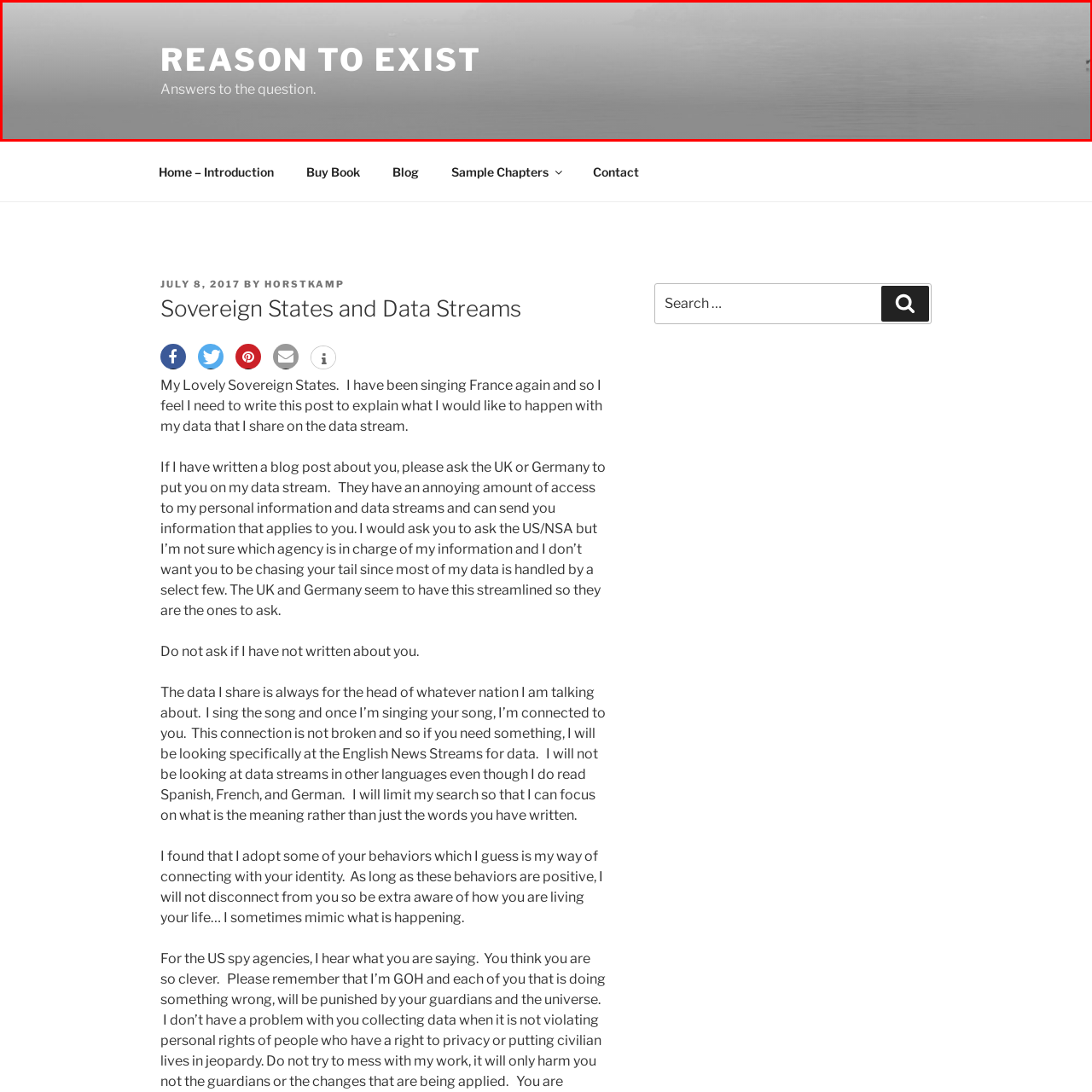What is the title of the content?
Carefully look at the image inside the red bounding box and answer the question in a detailed manner using the visual details present.

The title is prominently displayed in bold, uppercase lettering, drawing attention to the central theme of existence and inviting the viewer to reflect on their purpose and meaning.